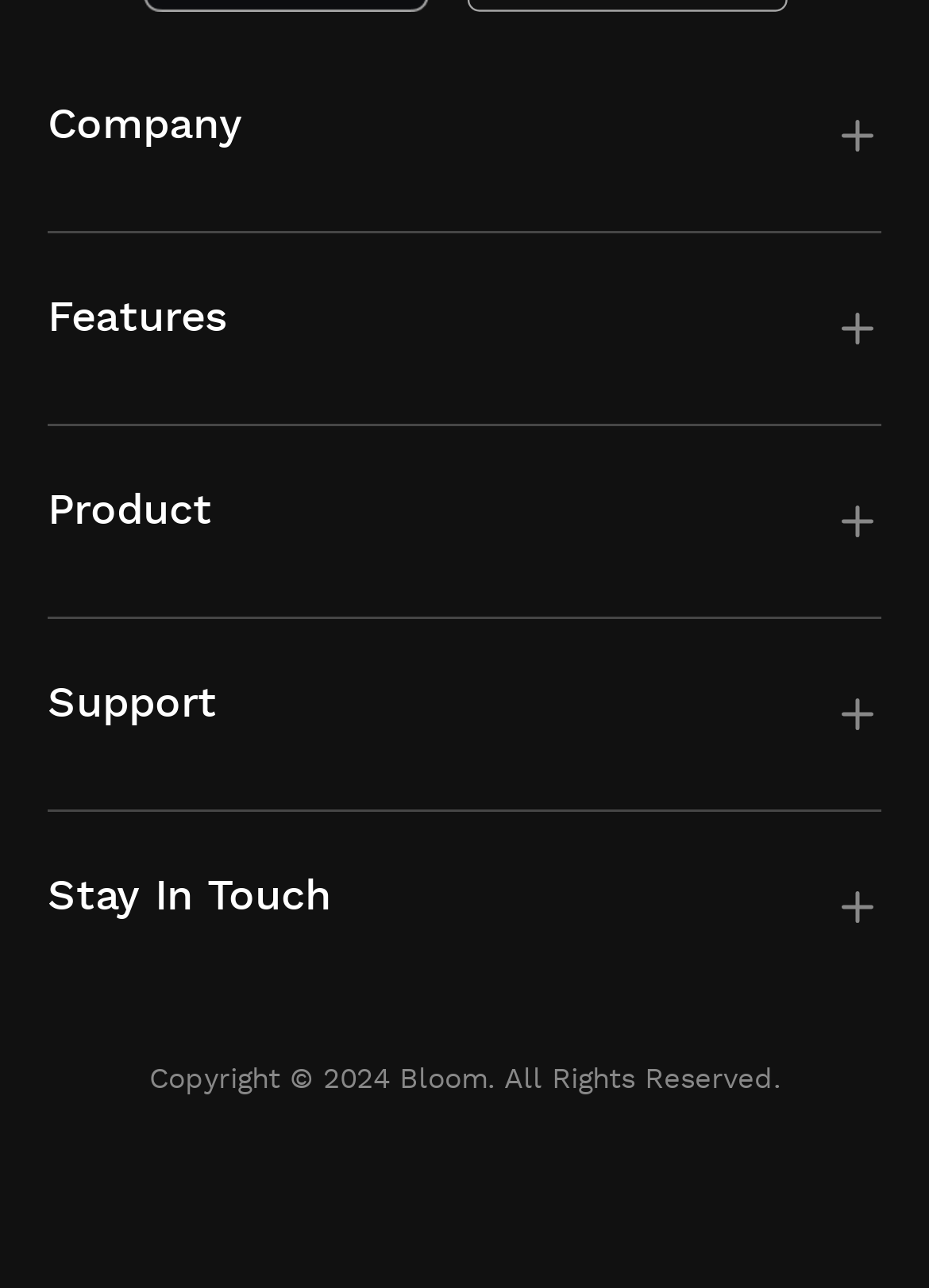Identify the bounding box coordinates of the region I need to click to complete this instruction: "View the Features".

[0.051, 0.196, 0.949, 0.314]